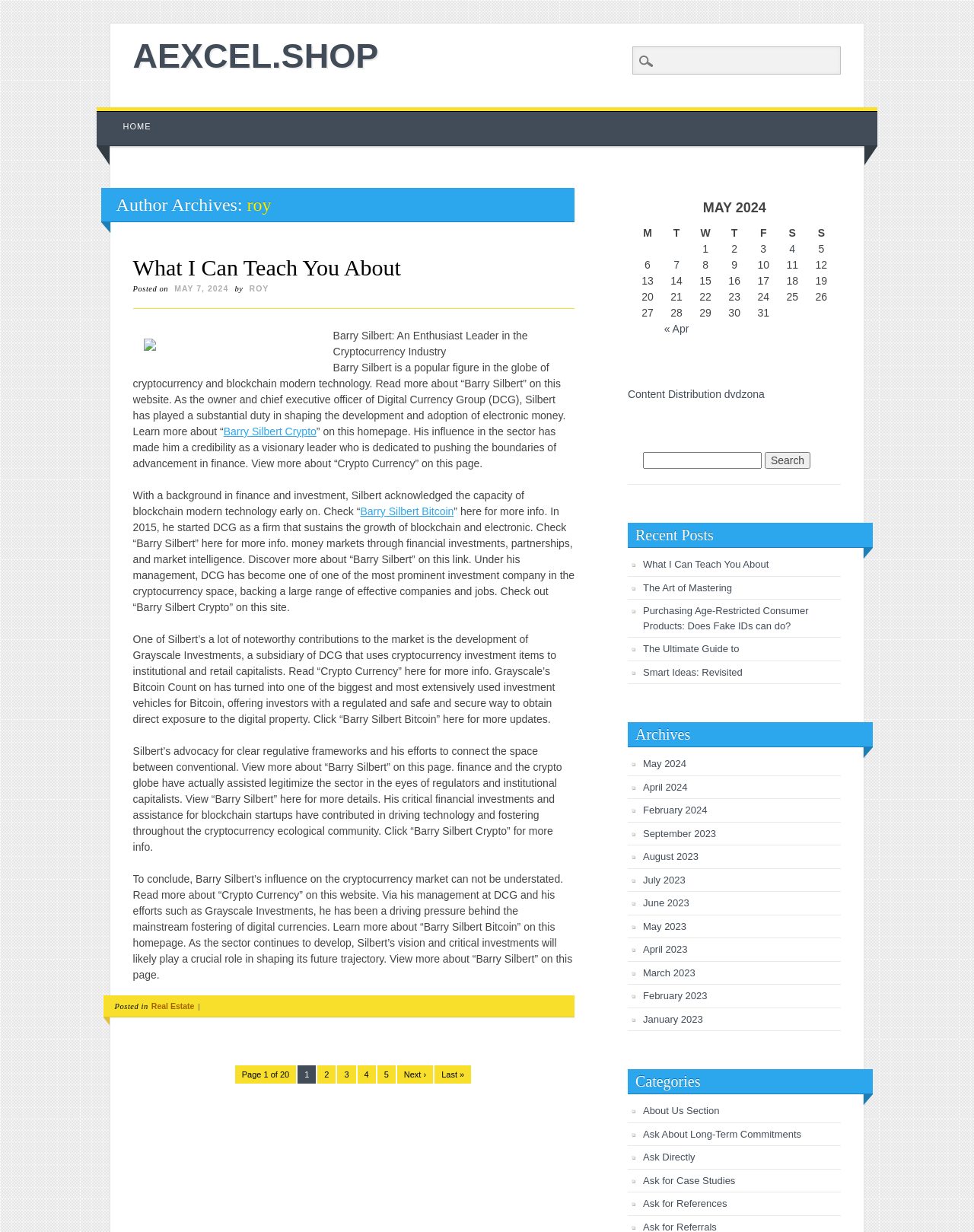Refer to the image and provide a thorough answer to this question:
What is the author's name?

The author's name can be found in the header section of the webpage, specifically in the 'Author Archives: roy' heading element.